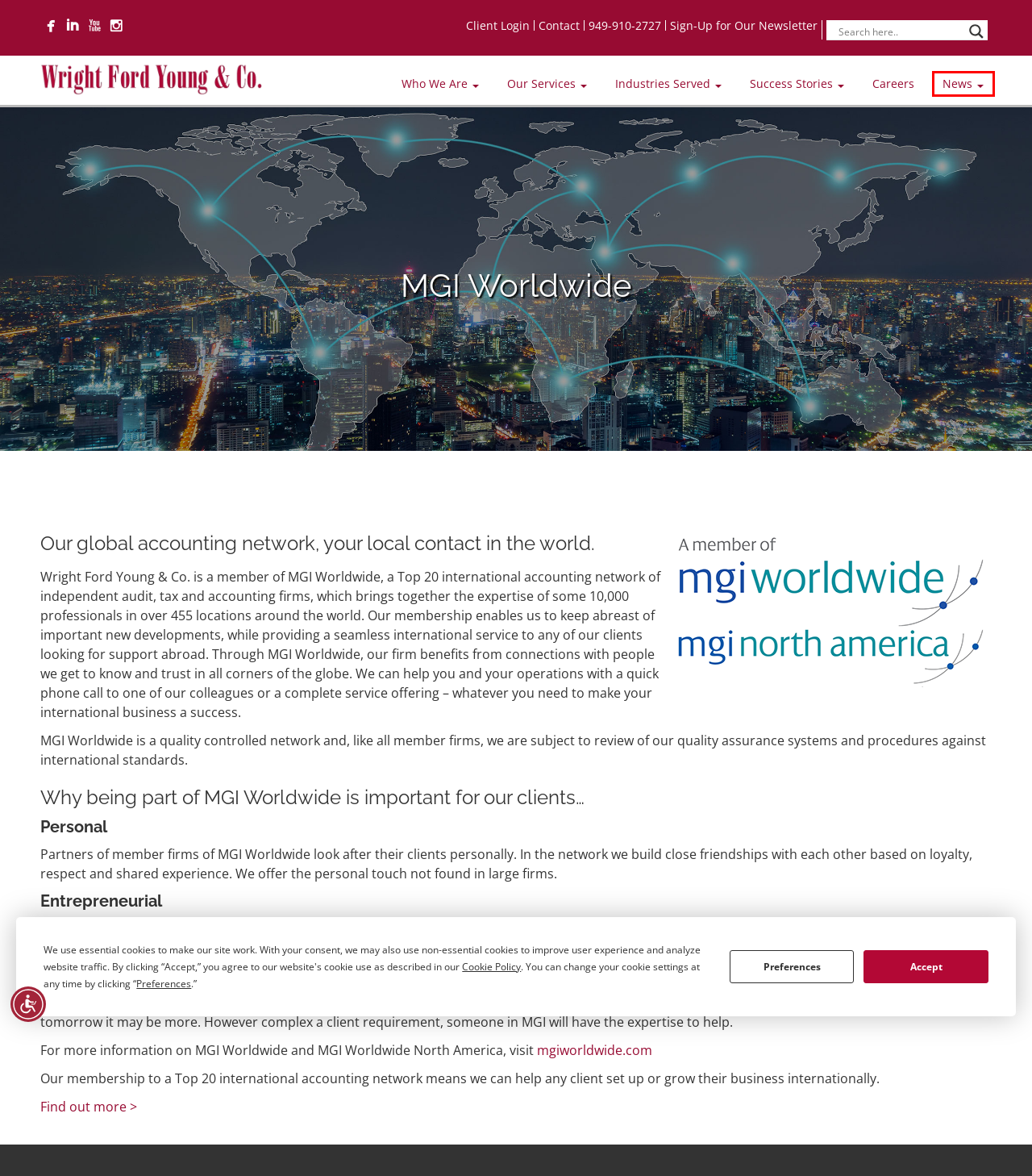Given a screenshot of a webpage with a red bounding box around a UI element, please identify the most appropriate webpage description that matches the new webpage after you click on the element. Here are the candidates:
A. Newsletter Signup Form | Wright Ford Young & Co. Irvine, Orange County
B. Client Resources | Wright Ford Young & Co. Irvine, Orange County, CA
C. MGI Worldwide |  International Accounting Association | CPA Alliance
D. News | Wright Ford Young & Co. Irvine, Orange County, CA
E. Case Studies | Dissatisfied Company Engages WFY for Tax & Accounting
F. Who We Are | Wright Ford Young & Co. CPA Irvine, Orange County, CA
G. Careers | Wright Ford Young & Co. Irvine, Orange County, CA
H. Contact | Wright Ford Young & Co. Irvine, Orange County, CA

D